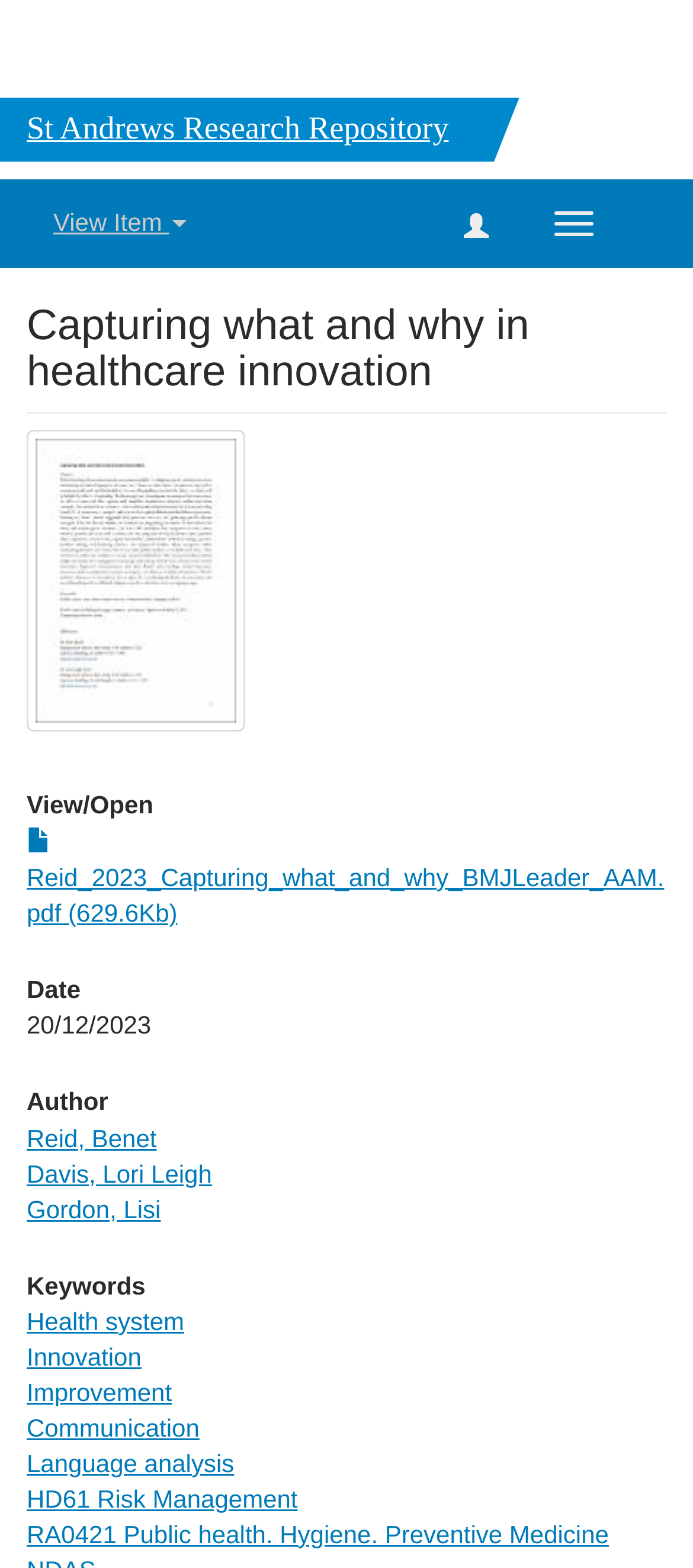What is the file size of the PDF?
Please provide a comprehensive answer based on the contents of the image.

I found the answer by looking at the link element with the text 'Reid_2023_Capturing_what_and_why_BMJLeader_AAM.pdf (629.6Kb)' which provides the file size information.